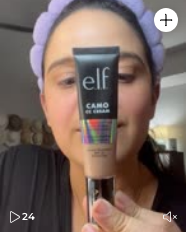Offer an in-depth caption of the image, mentioning all notable aspects.

In this image, a person is showcasing the e.l.f. Camo CC Cream, a lightweight, full-coverage foundation in a sleek tube. The individual holds the product close to their face, highlighting its packaging, which features vibrant branding and the name "Camo CC Cream." The setting appears to be well-lit, and the person is likely demonstrating the product as part of a video review, indicated by the play button overlay and the "24" timer below, suggesting a video length of 24 seconds. The soft purple headband adds a casual touch to the look, making the presentation feel approachable and relatable. This is likely part of a series of video reviews featuring various beauty products endorsed by the user.